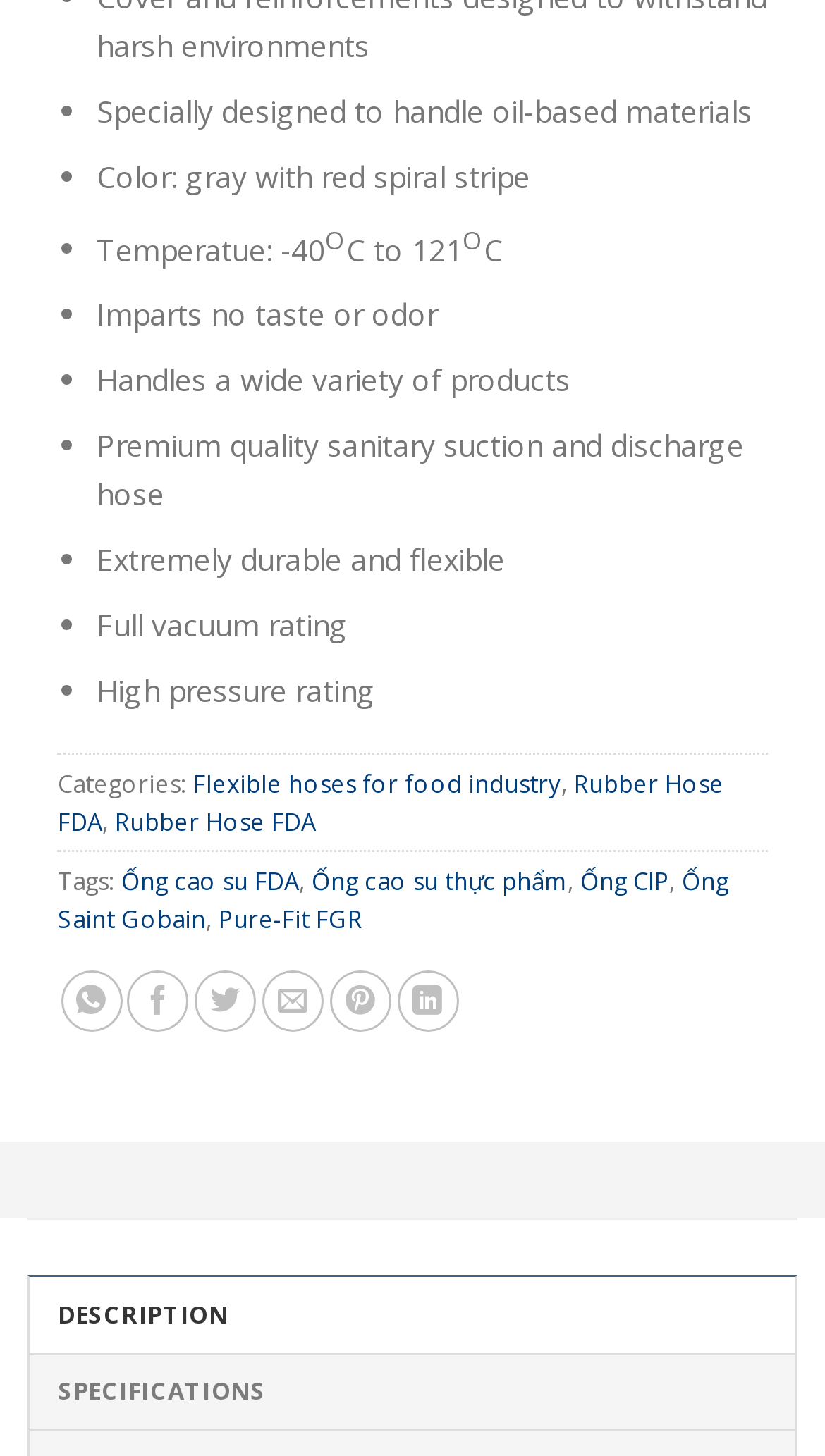Determine the bounding box coordinates for the area that should be clicked to carry out the following instruction: "Click on 'Hotline'".

[0.152, 0.0, 0.238, 0.048]